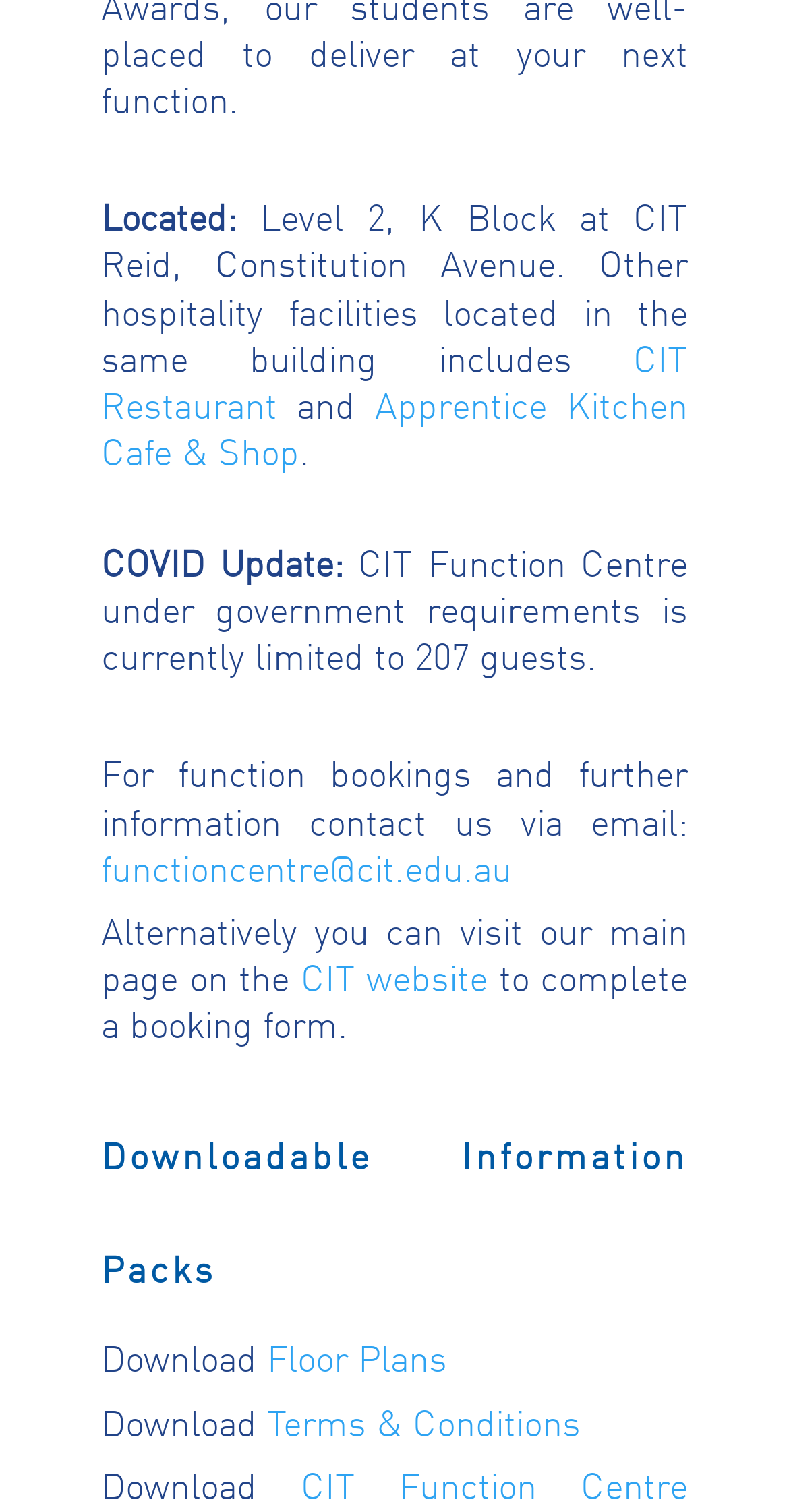What are the downloadable information packs?
Using the visual information, answer the question in a single word or phrase.

Floor Plans, Terms & Conditions